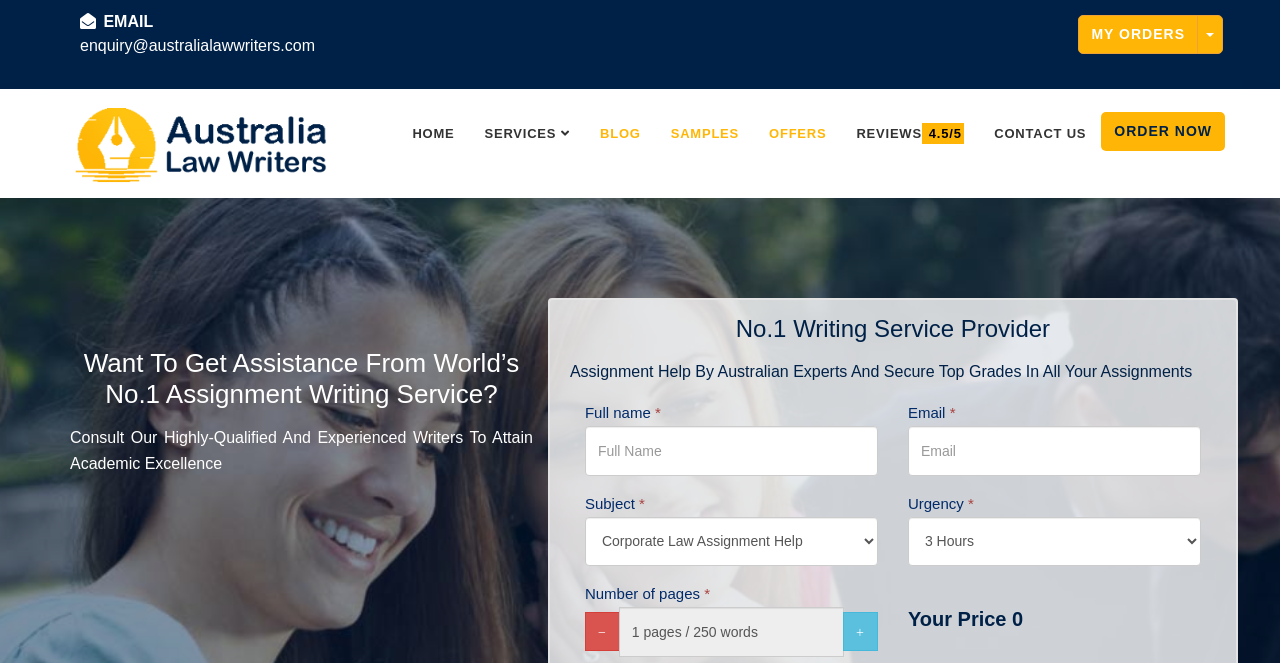Using the information in the image, give a detailed answer to the following question: What is the title of the section that contains the full name, email, and subject fields?

The section that contains the full name, email, and subject fields is located below the heading 'Want To Get Assistance From World’s No.1 Assignment Writing Service?', which suggests that this section is used to get assistance from the assignment writing service.